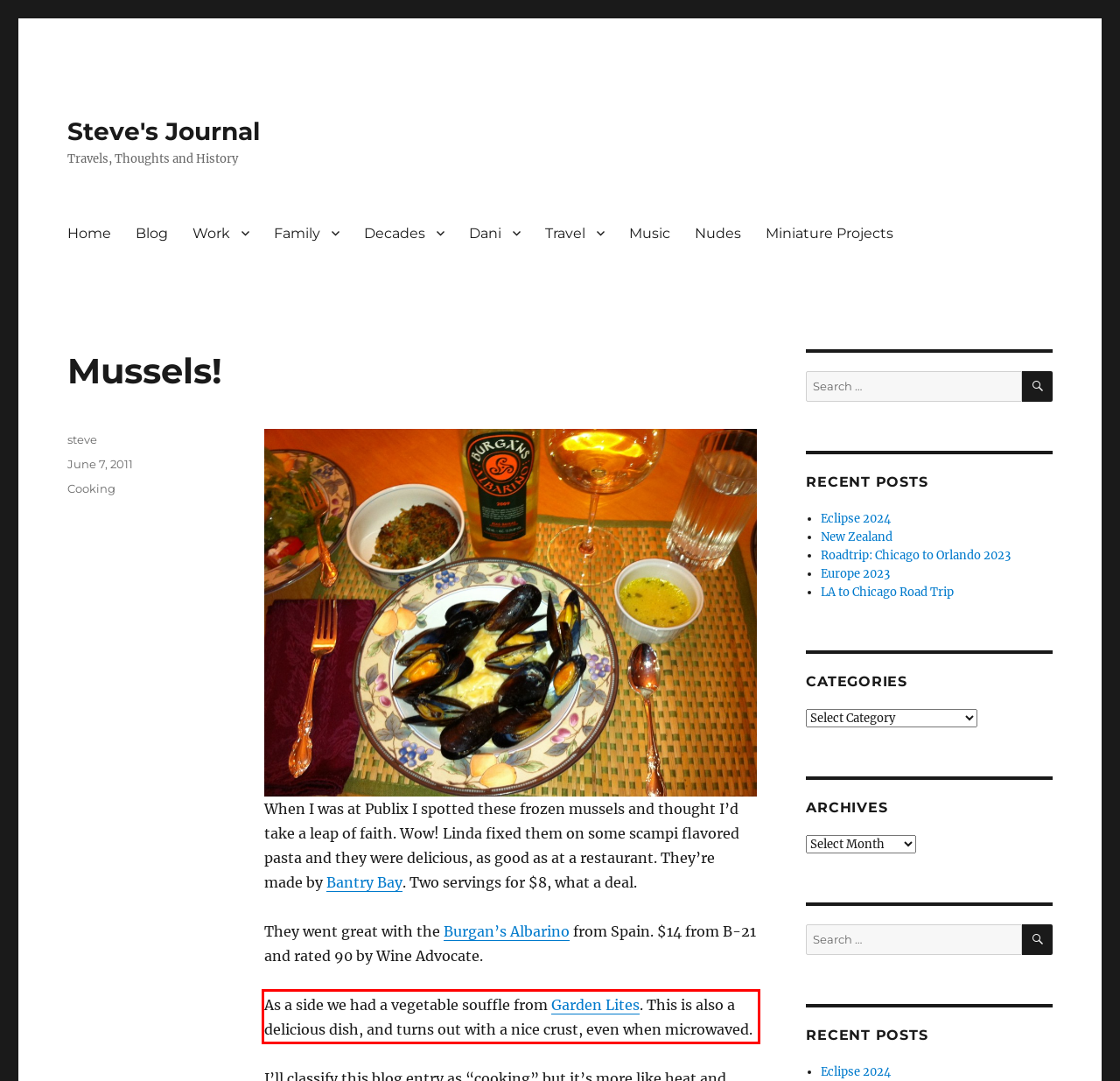Using the webpage screenshot, recognize and capture the text within the red bounding box.

As a side we had a vegetable souffle from Garden Lites. This is also a delicious dish, and turns out with a nice crust, even when microwaved.